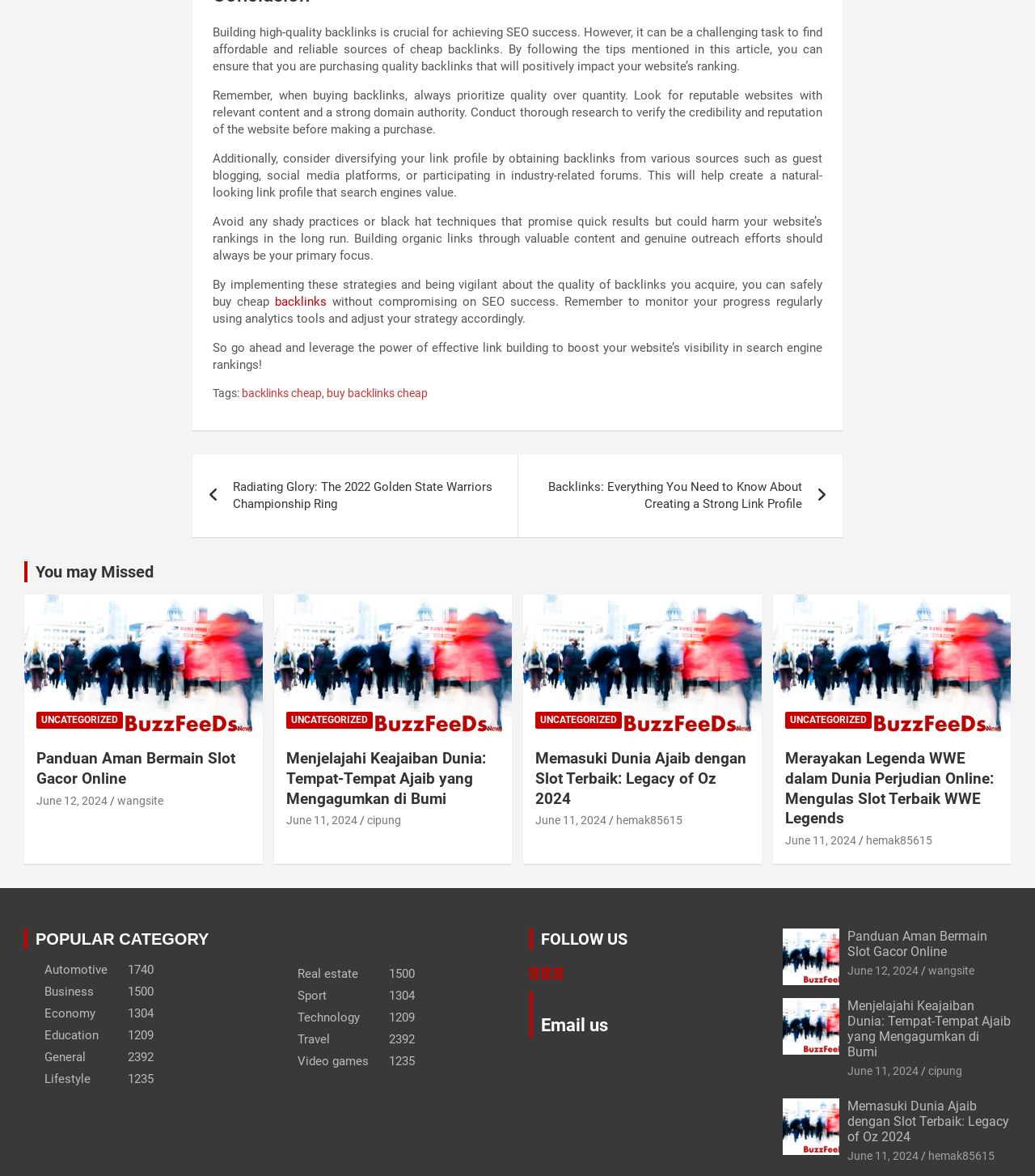Could you provide the bounding box coordinates for the portion of the screen to click to complete this instruction: "Find out more about the team"?

None